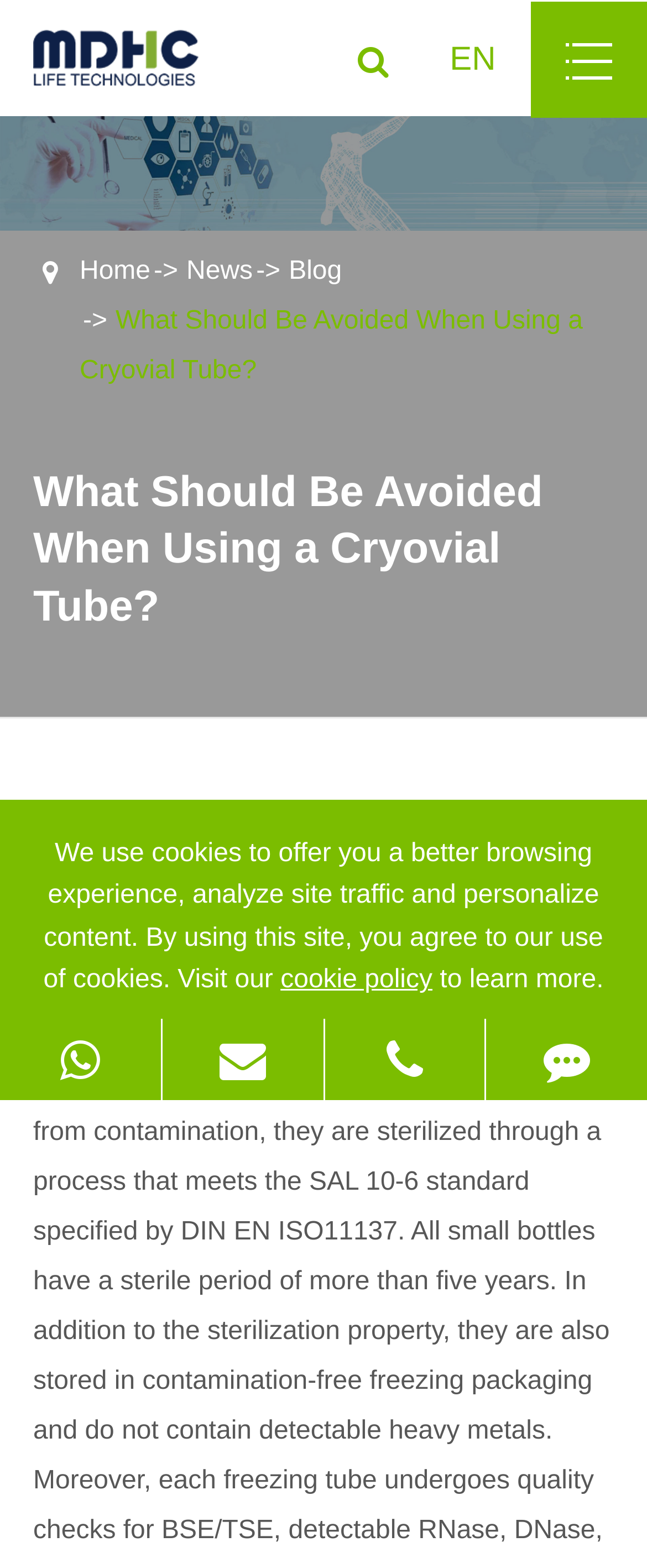Identify and provide the bounding box for the element described by: "title="E-mail"".

[0.251, 0.65, 0.499, 0.702]